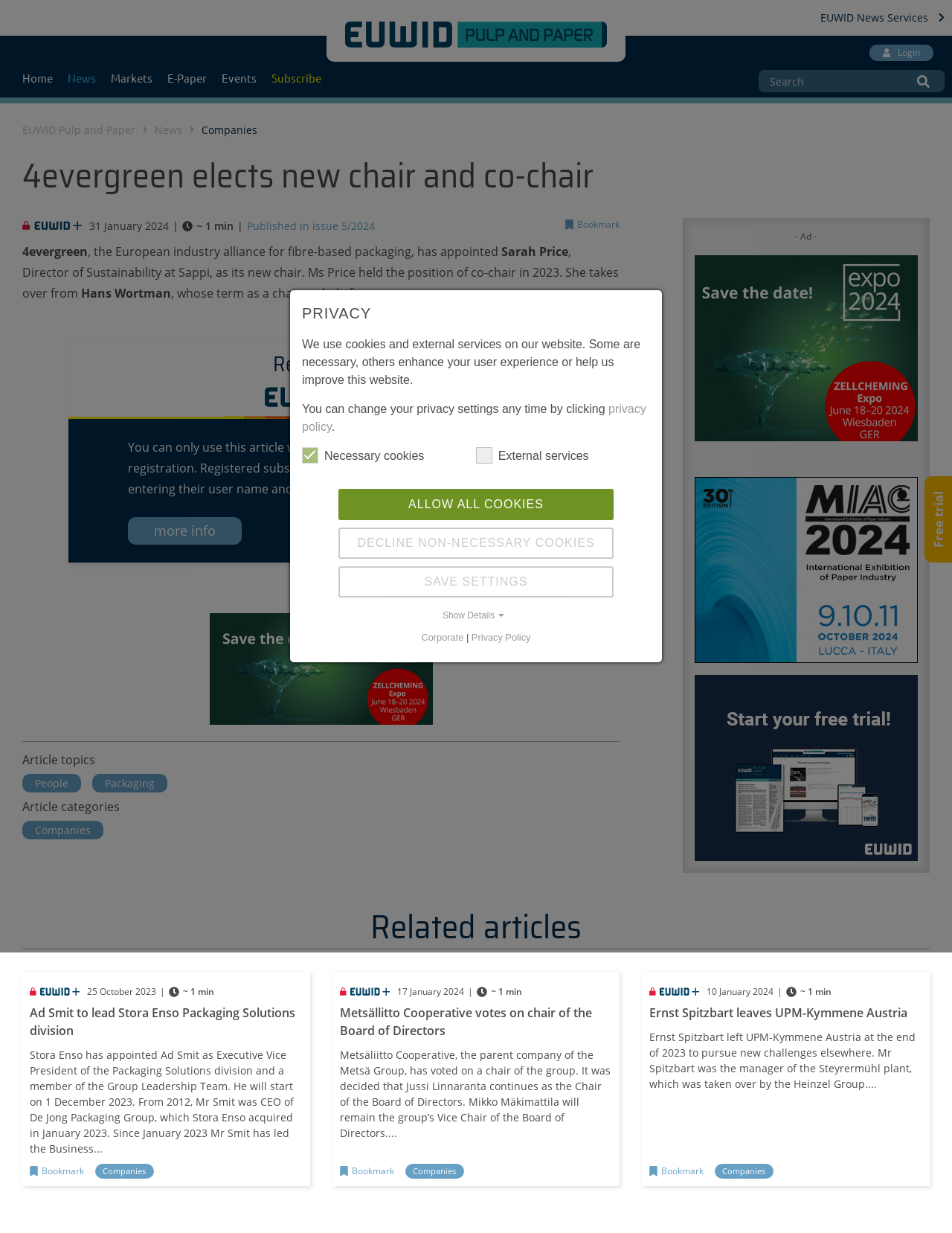Predict the bounding box coordinates of the UI element that matches this description: "Companies". The coordinates should be in the format [left, top, right, bottom] with each value between 0 and 1.

[0.426, 0.944, 0.487, 0.956]